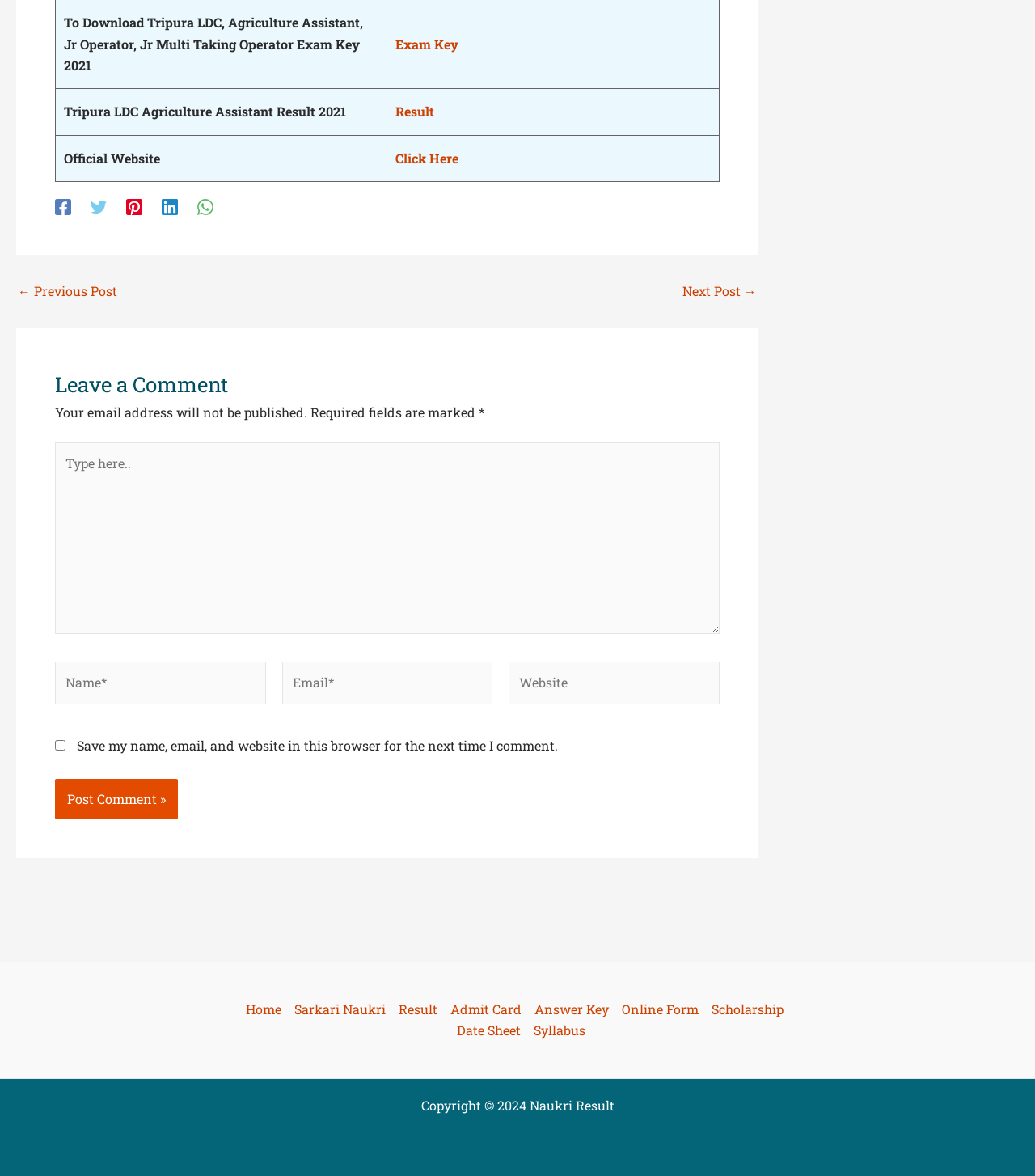What is the navigation menu at the bottom of the webpage? Please answer the question using a single word or phrase based on the image.

Site Navigation